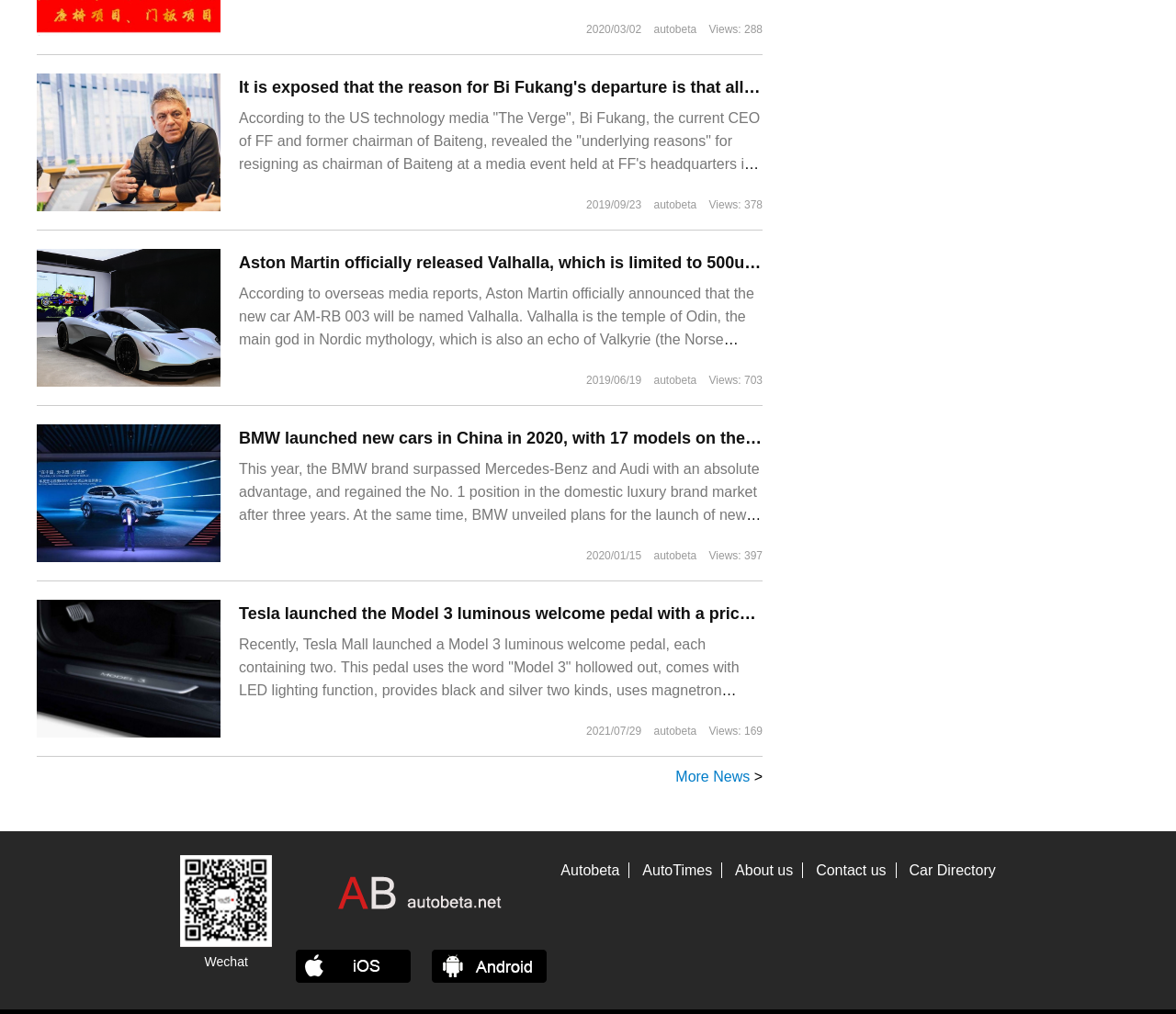Could you highlight the region that needs to be clicked to execute the instruction: "Click on the 'More News' link"?

[0.574, 0.758, 0.638, 0.774]